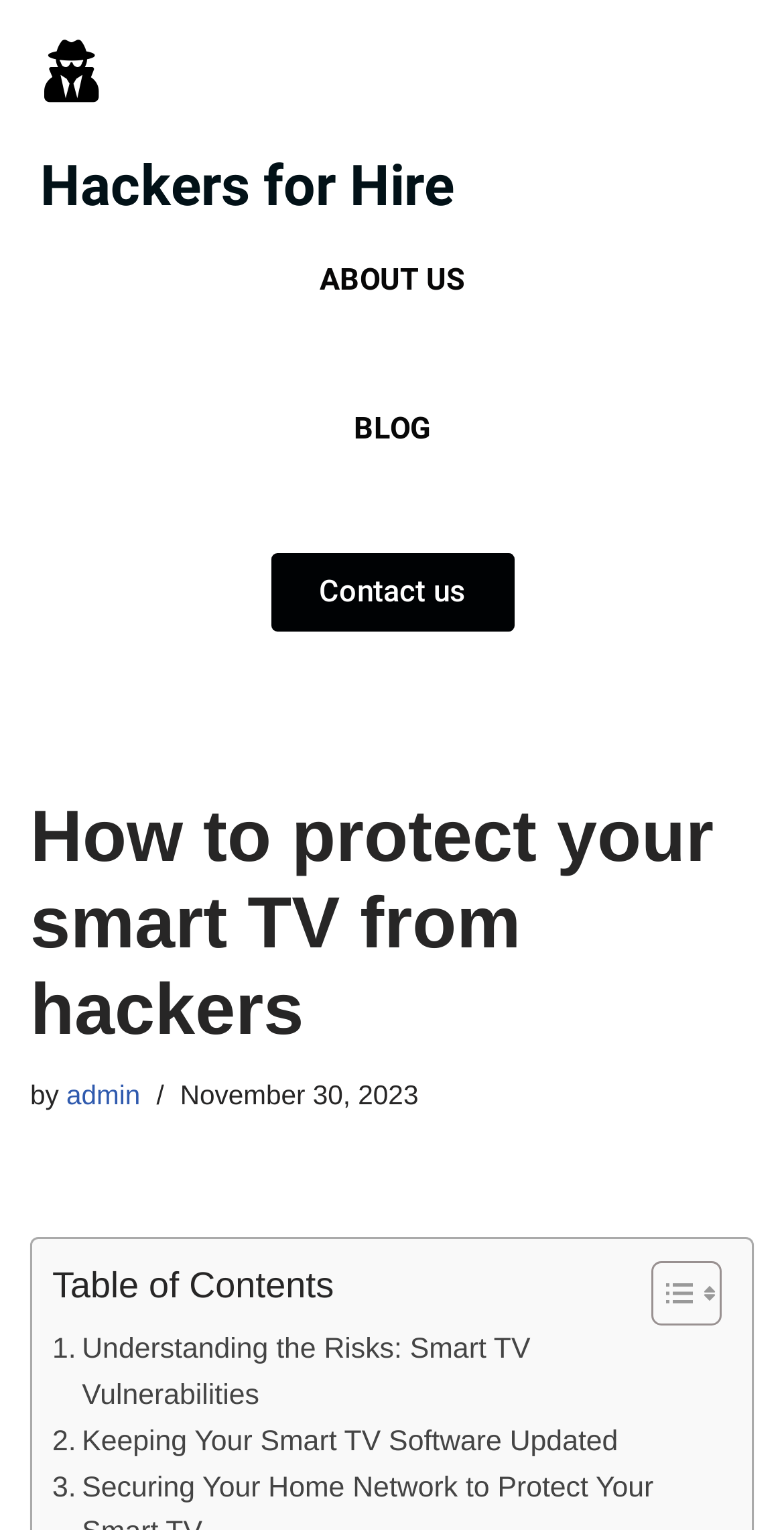When was the article published?
Please provide a detailed answer to the question.

The publication date of the article can be found in the time element which is located below the main heading of the webpage and it contains the text 'November 30, 2023'.